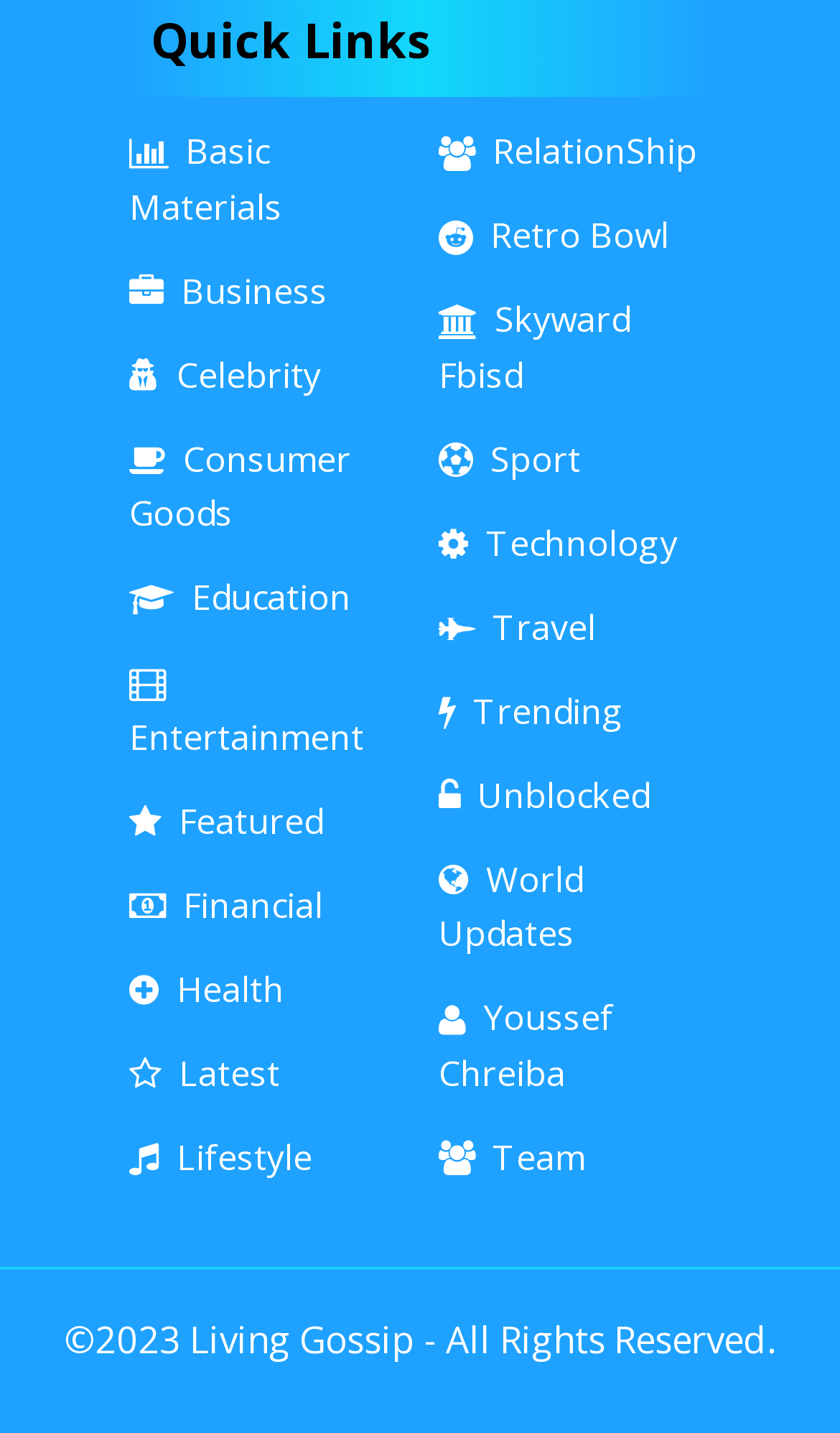Determine the coordinates of the bounding box that should be clicked to complete the instruction: "Click on Basic Materials". The coordinates should be represented by four float numbers between 0 and 1: [left, top, right, bottom].

[0.154, 0.089, 0.336, 0.16]